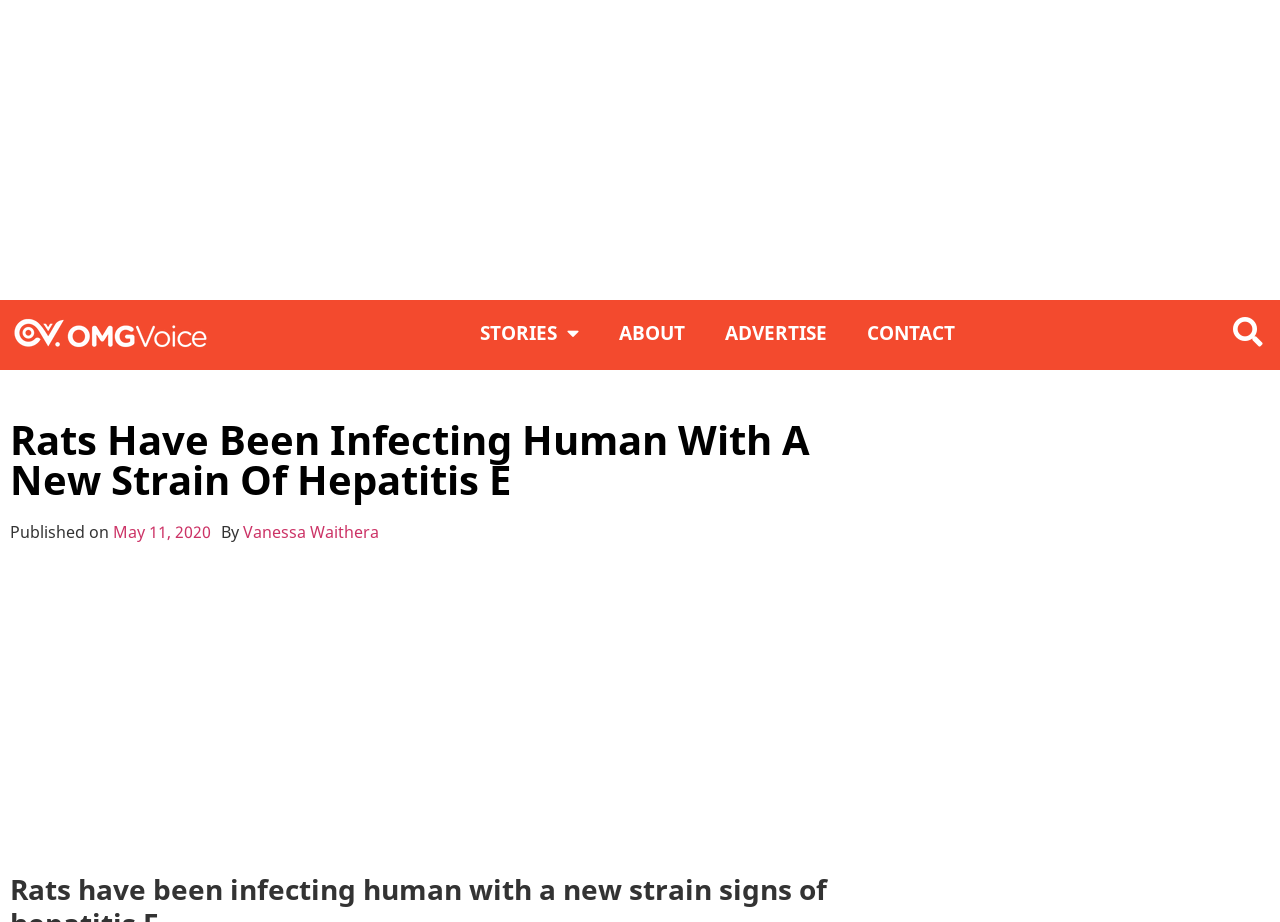Identify the bounding box coordinates of the clickable region necessary to fulfill the following instruction: "Click on the 'Book Now' button". The bounding box coordinates should be four float numbers between 0 and 1, i.e., [left, top, right, bottom].

None